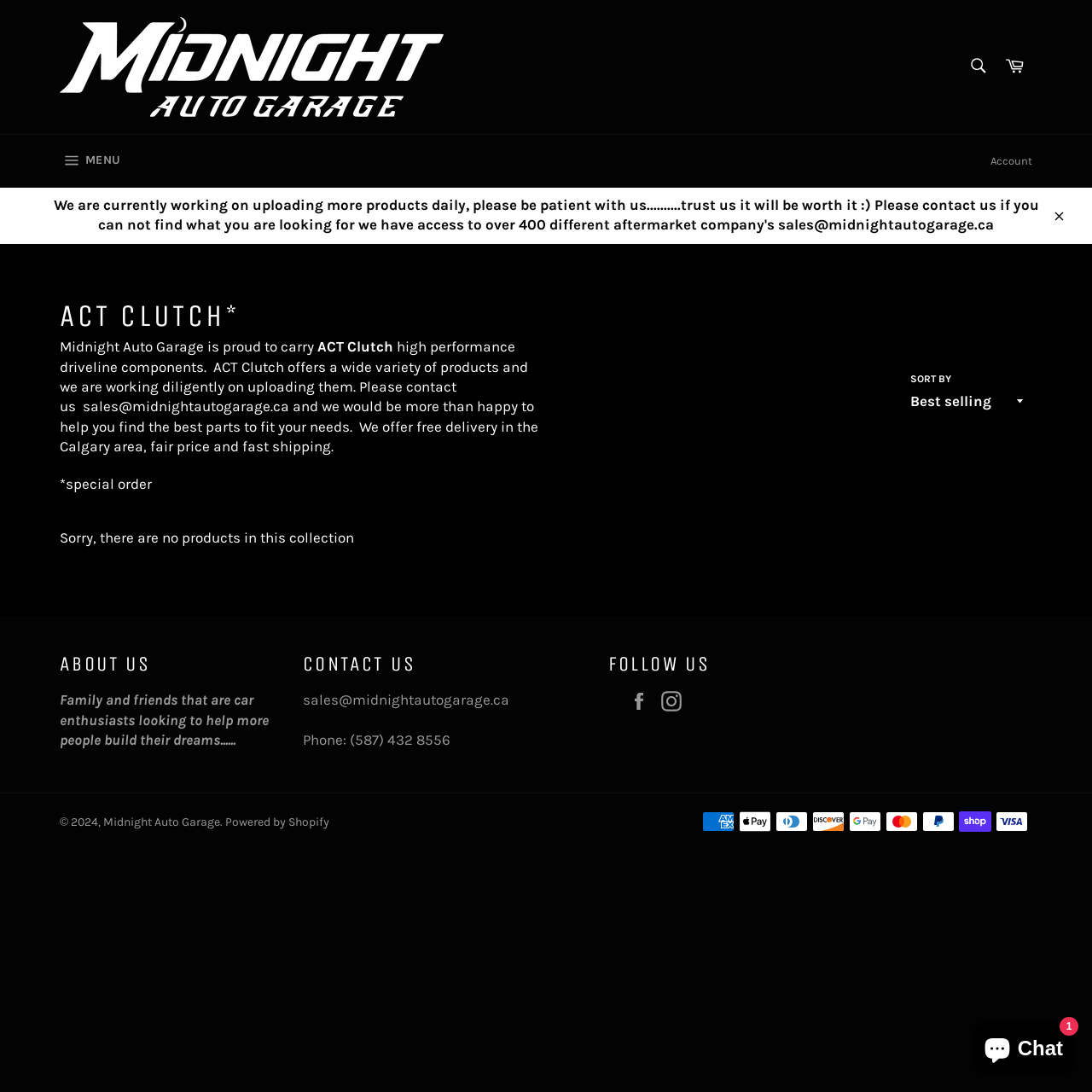What is the name of the auto garage?
Provide a concise answer using a single word or phrase based on the image.

Midnight Auto Garage